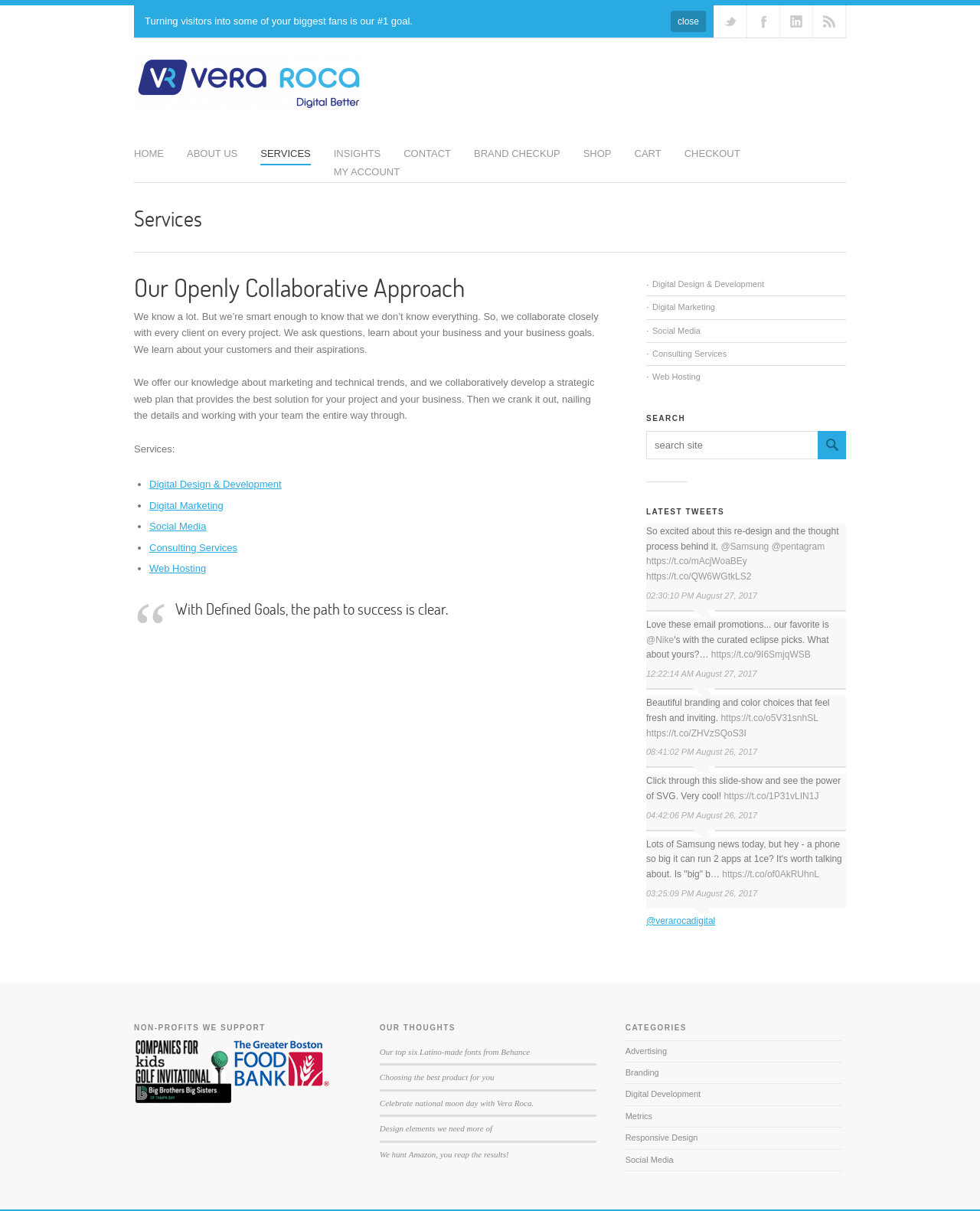Observe the image and answer the following question in detail: What is the main goal of Vera Roca?

Based on the StaticText element with the text 'Turning visitors into some of your biggest fans is our #1 goal.', it can be inferred that the main goal of Vera Roca is to turn visitors into fans.